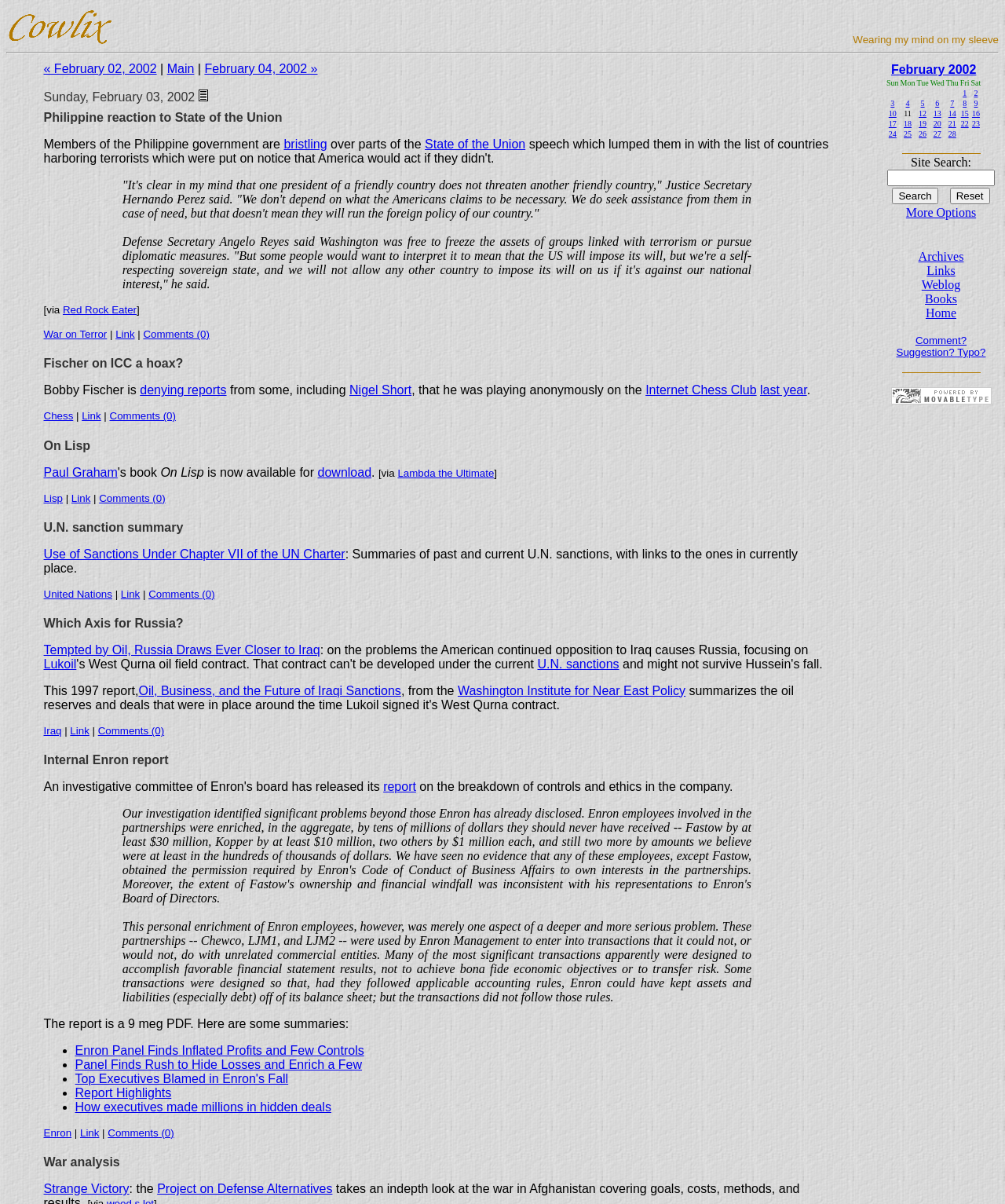What is the date of the archive?
Provide a well-explained and detailed answer to the question.

The date of the archive can be found in the title of the webpage, which is 'Cowlix: February 03, 2002 Archives'. This title is located at the top of the webpage and indicates the date of the archived content.